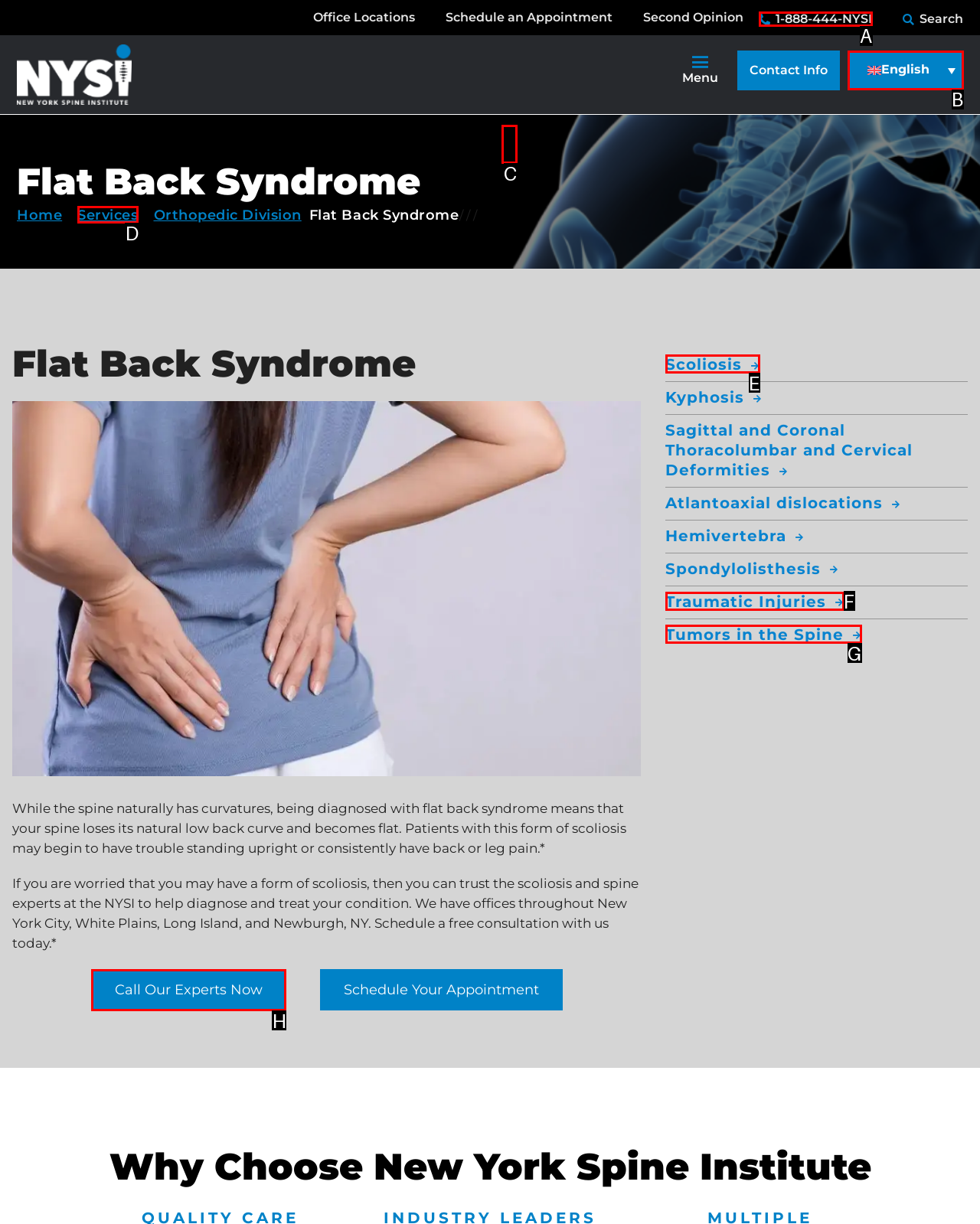Indicate the HTML element that should be clicked to perform the task: Read about the best LLC creation services in Nevada Reply with the letter corresponding to the chosen option.

None